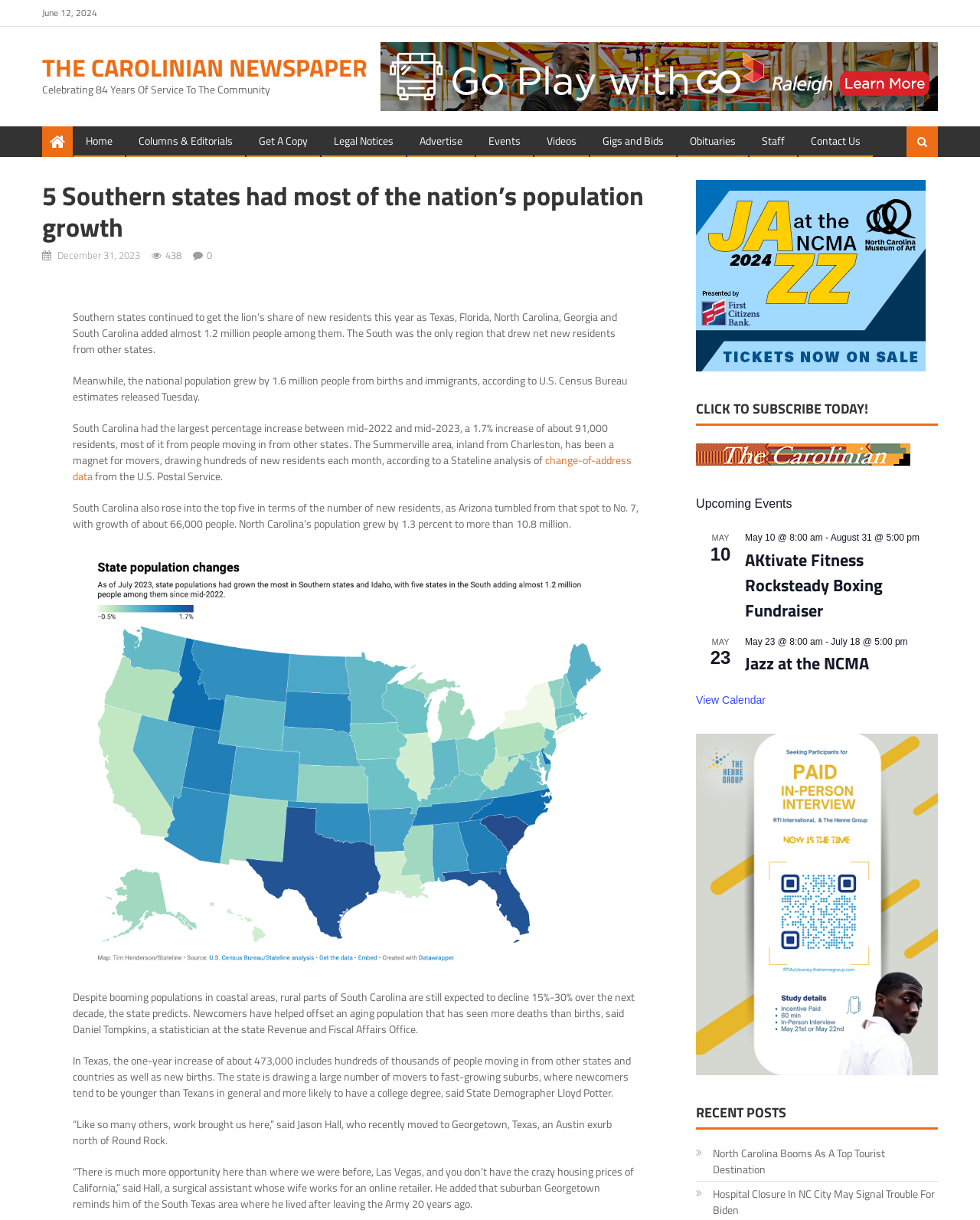Pinpoint the bounding box coordinates of the element you need to click to execute the following instruction: "Read the recent post about North Carolina Booms As A Top Tourist Destination". The bounding box should be represented by four float numbers between 0 and 1, in the format [left, top, right, bottom].

[0.71, 0.939, 0.957, 0.965]